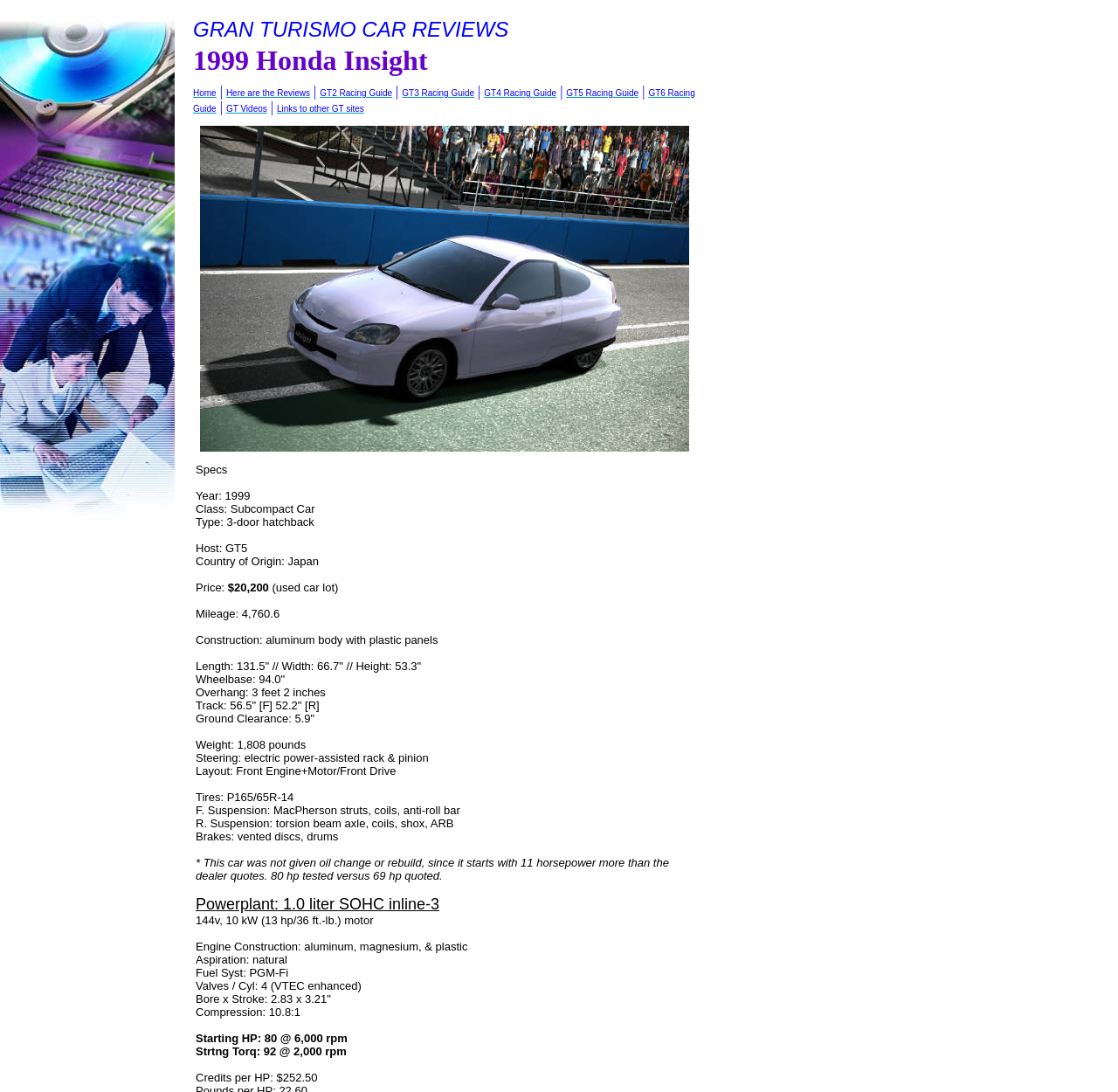Analyze and describe the webpage in a detailed narrative.

The webpage is about the 1999 Honda Insight, a subcompact car. At the top, there is a header section with a title "GRAN TURISMO CAR REVIEWS" and a subheading "1999 Honda Insight". Below this, there is a navigation menu with links to various sections, including "Home", "Here are the Reviews", "GT2 Racing Guide", "GT3 Racing Guide", and others.

To the right of the navigation menu, there is a large image of the Honda Insight, labeled "lilac_insight.jpg". Below the image, there are several lines of text providing detailed specifications of the car, including its class, type, host, country of origin, price, mileage, construction, length, width, height, wheelbase, overhang, track, ground clearance, weight, steering, layout, tires, suspension, brakes, and powerplant.

The specifications are organized into a series of short paragraphs, each with a bold heading and a brief description. For example, "Class: Subcompact Car", "Type: 3-door hatchback", "Host: GT5", and so on. The text is densely packed, with little whitespace between the paragraphs.

There are 17 links on the page, including the navigation menu items and several links within the specifications section. The links are not grouped together, but are scattered throughout the page. There are no other images on the page besides the main image of the Honda Insight.